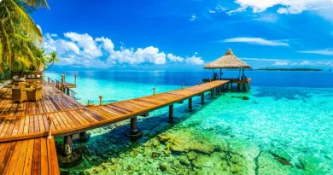Provide a brief response to the question below using one word or phrase:
What is the purpose of the hut?

Relaxation